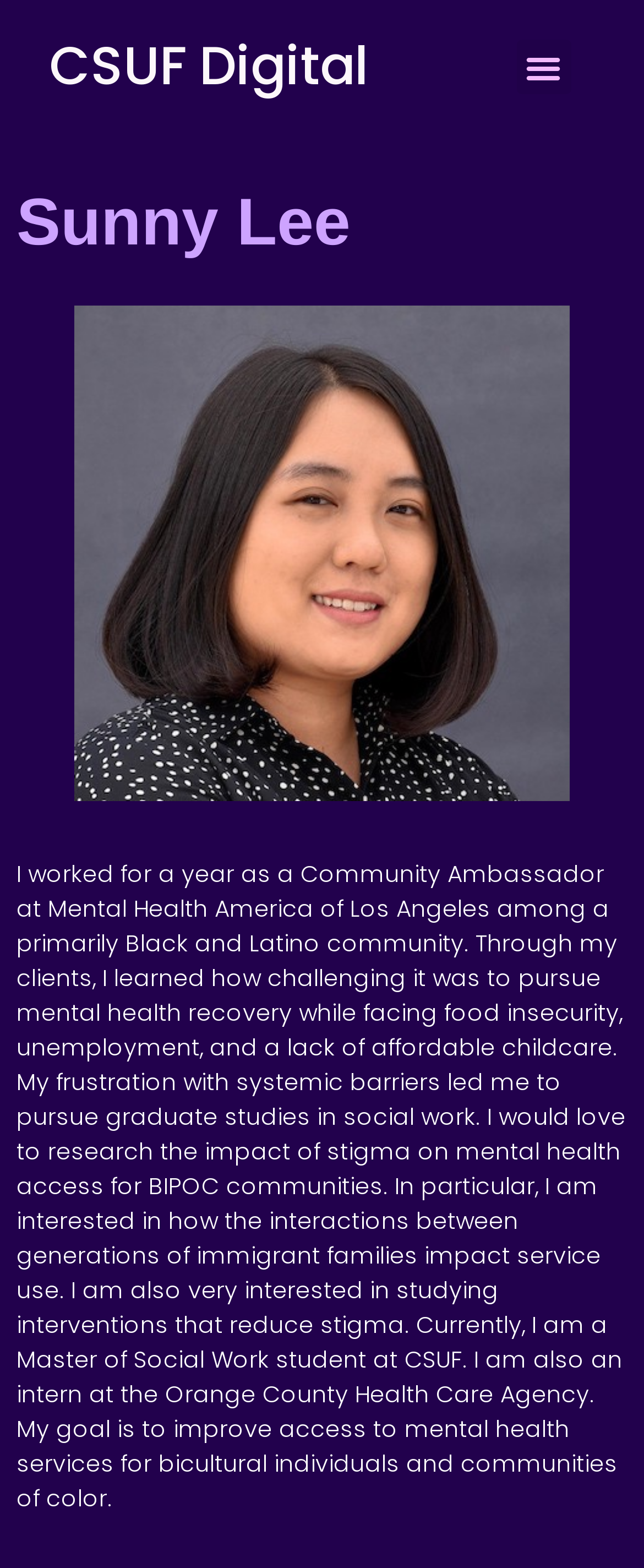Explain the webpage in detail.

The webpage is a personal profile page, titled "Sunny Lee – CSUF Digital". At the top-left corner, there is a heading "CSUF Digital" which is also a link. Next to it, on the top-right corner, there is a button labeled "Menu". 

Below the top section, there is a header section that spans the entire width of the page, containing a heading "Sunny Lee". 

On the left side of the page, there is a large image, a headshot of Sunny Lee, taking up most of the vertical space. 

To the right of the image, there is a block of text that occupies most of the page's width and height. The text describes Sunny Lee's background, interests, and goals. It mentions their experience working with Mental Health America of Los Angeles, their motivation to pursue graduate studies in social work, and their research interests in mental health access for BIPOC communities. The text also mentions their current studies and internship at the Orange County Health Care Agency, with the goal of improving access to mental health services for bicultural individuals and communities of color.